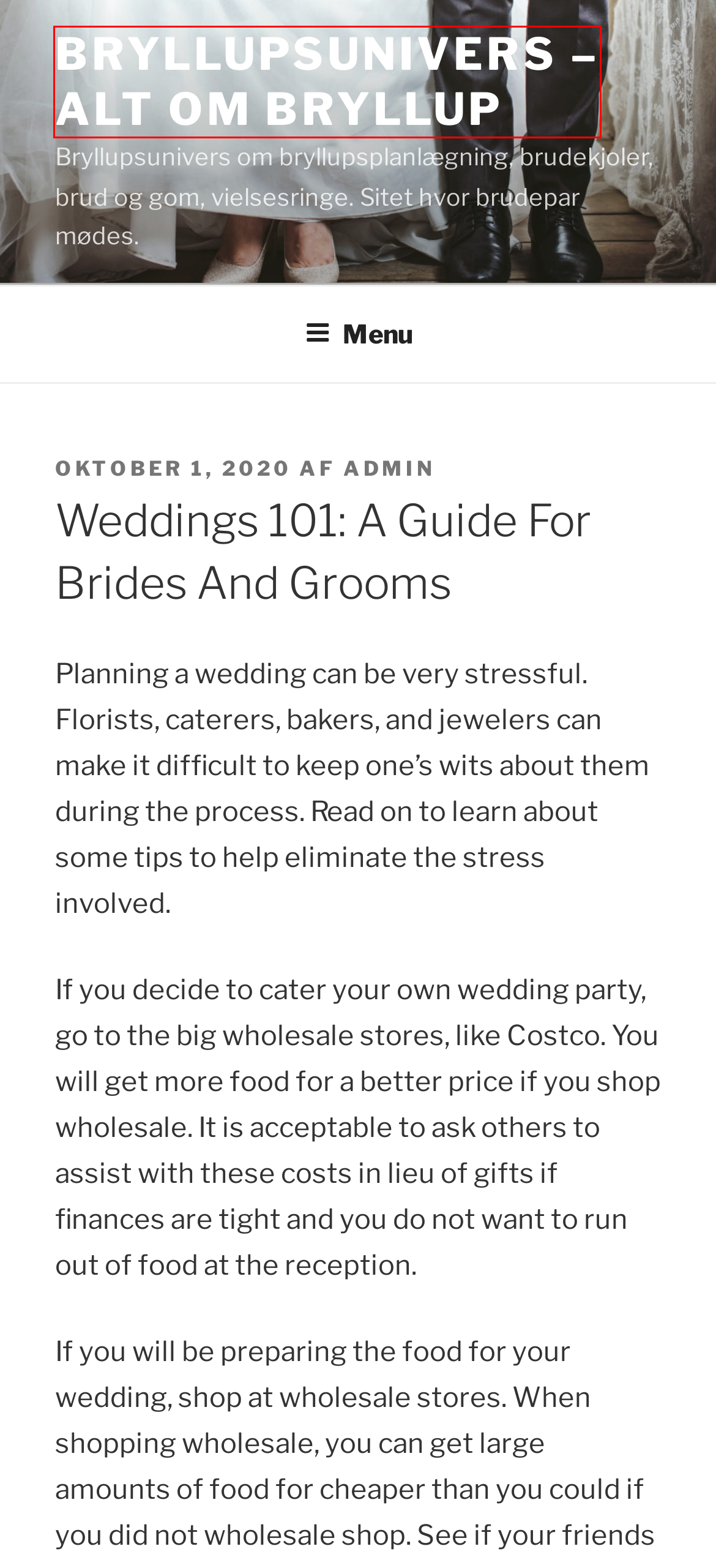Analyze the screenshot of a webpage that features a red rectangle bounding box. Pick the webpage description that best matches the new webpage you would see after clicking on the element within the red bounding box. Here are the candidates:
A. Make Yourself Look Better By Reading On - Bryllupsunivers - Alt om bryllup
B. Bryllupsbuketter - Bryllup og alt om bryllupsplanlægning - Læs om danske bryllupper
C. Flotte bryllupsfoto ved bryllupsfotografer - Bryllupsunivers - Alt om bryllup
D. Bryllup - Bryllupsunivers - Alt om bryllup
E. Make Your Wedding Planning Feel Less Of A Chore - Bryllupsunivers - Alt om bryllup
F. admin, skribent på Bryllupsunivers - Alt om bryllup
G. Hvilke bryllupsdage er de mest unikke? - Bryllupsfotograf Lone Brand
H. Valg af vielsesringe - Bryllup og alt om bryllupsplanlægning - Læs om danske bryllupper

D